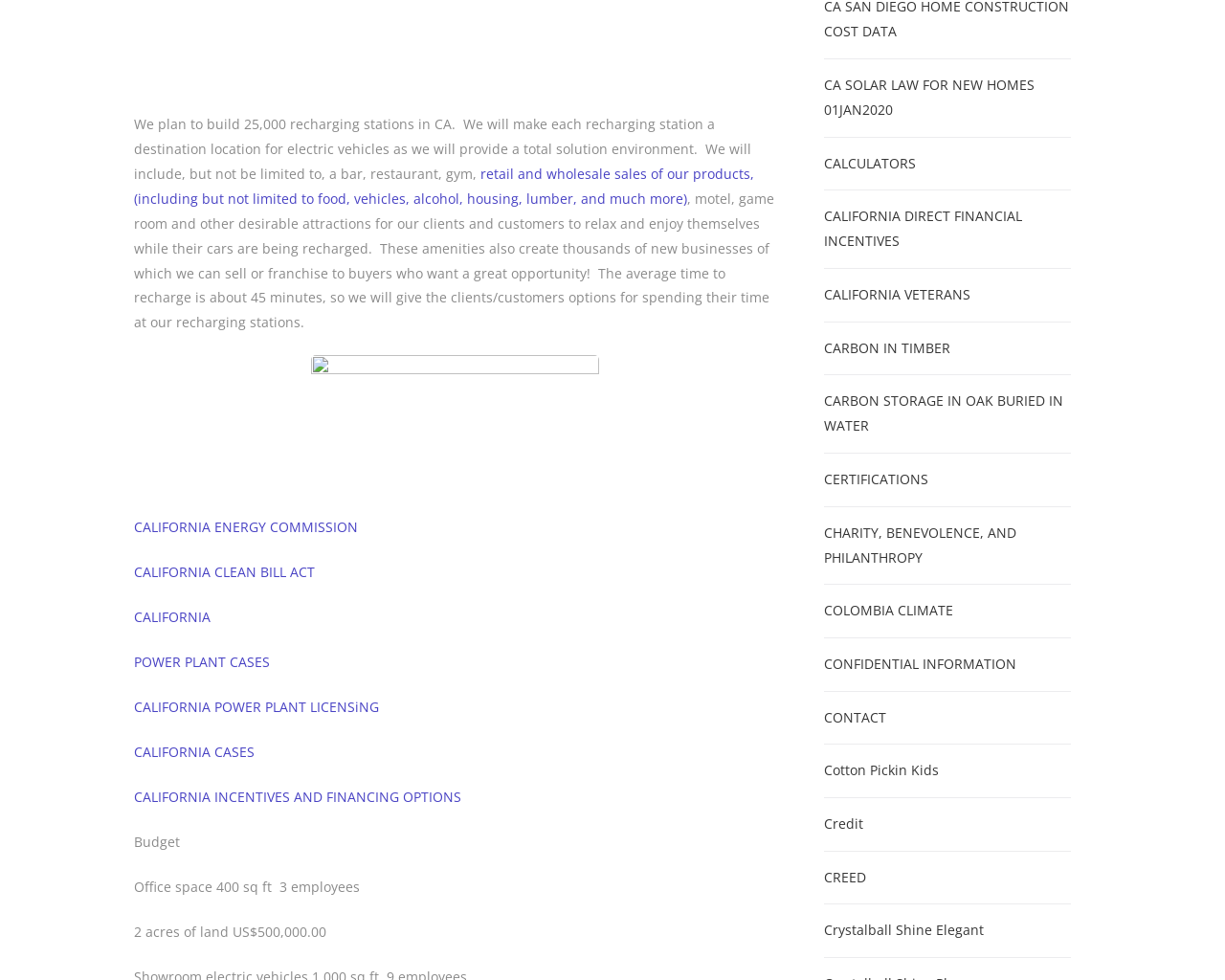Answer the question below with a single word or a brief phrase: 
What is the purpose of the recharging stations?

destination location for electric vehicles